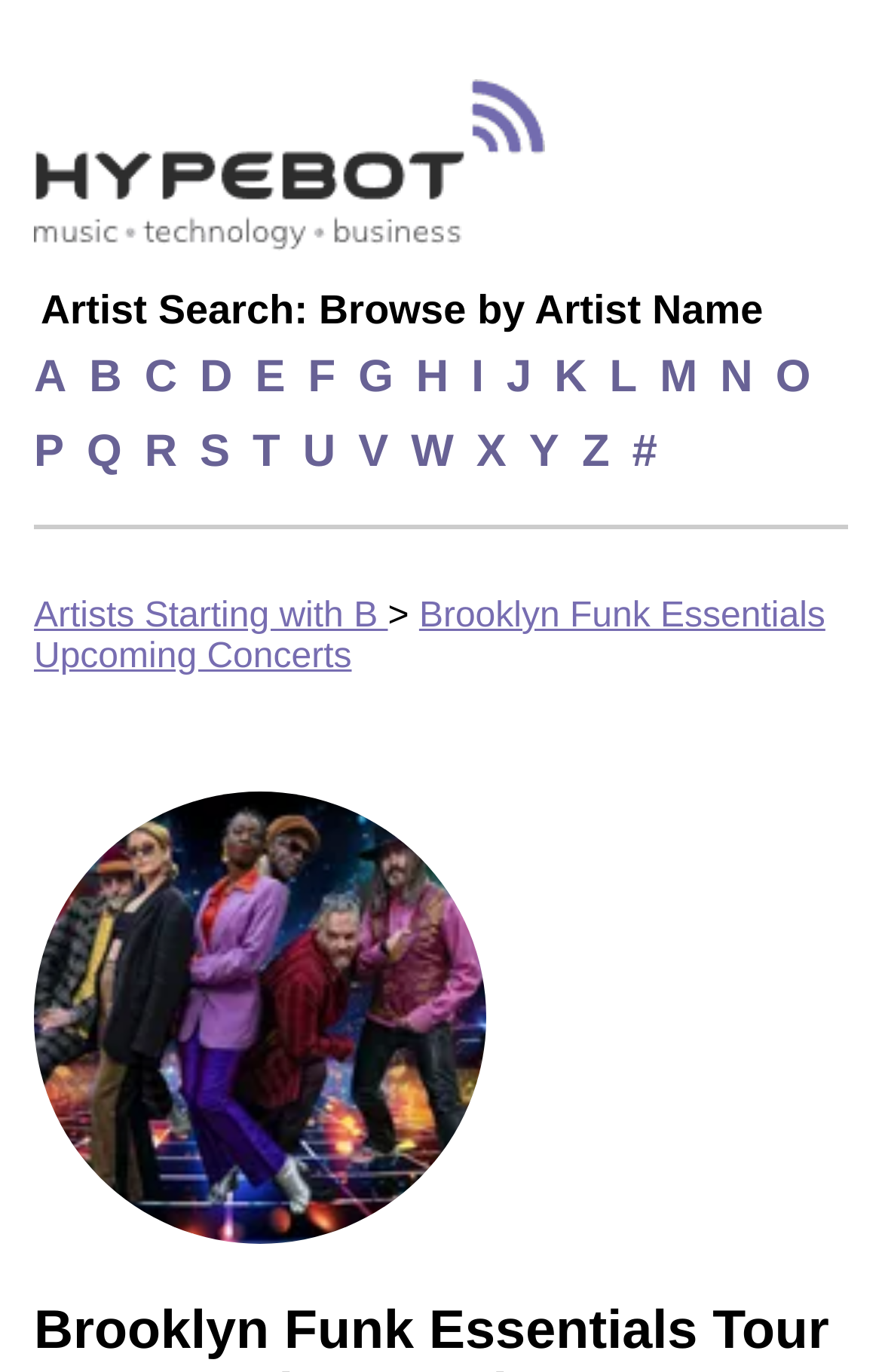Please identify the webpage's heading and generate its text content.

Brooklyn Funk Essentials Tour Dates and Upcoming Concerts